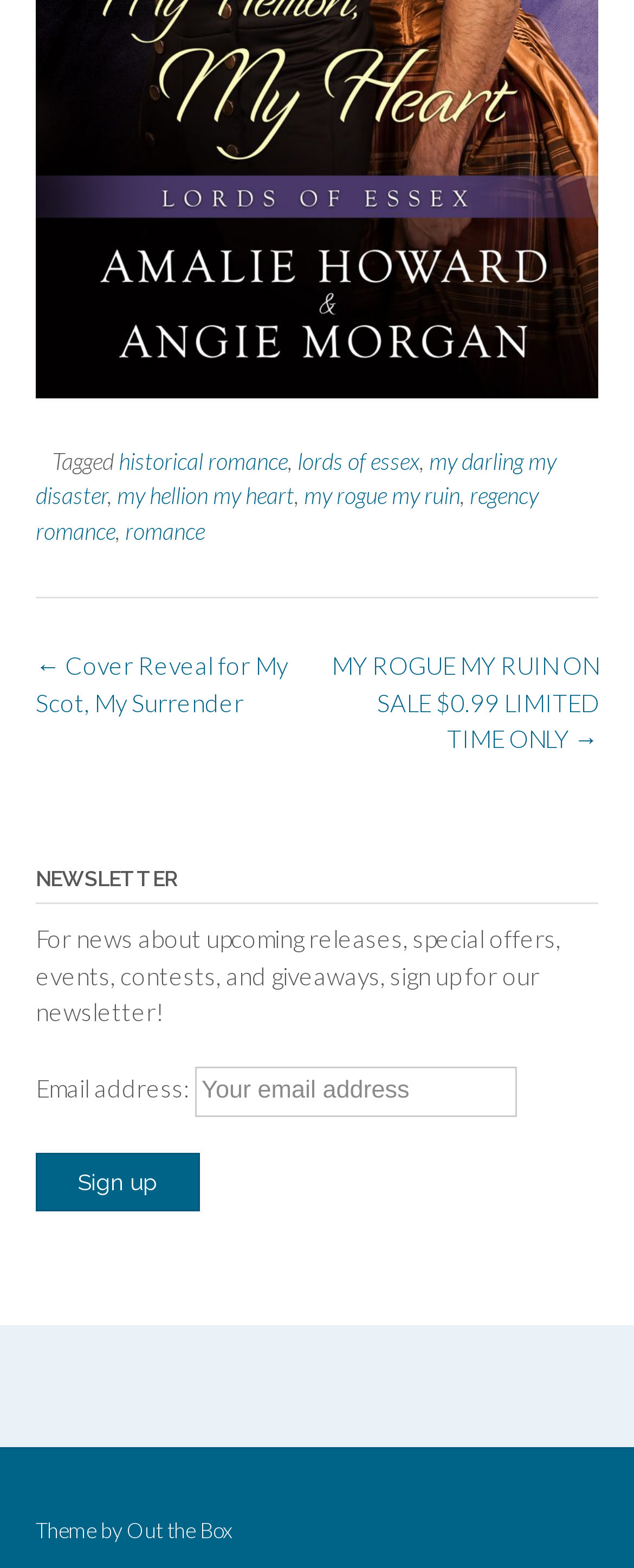Bounding box coordinates must be specified in the format (top-left x, top-left y, bottom-right x, bottom-right y). All values should be floating point numbers between 0 and 1. What are the bounding box coordinates of the UI element described as: my darling my disaster

[0.056, 0.285, 0.877, 0.325]